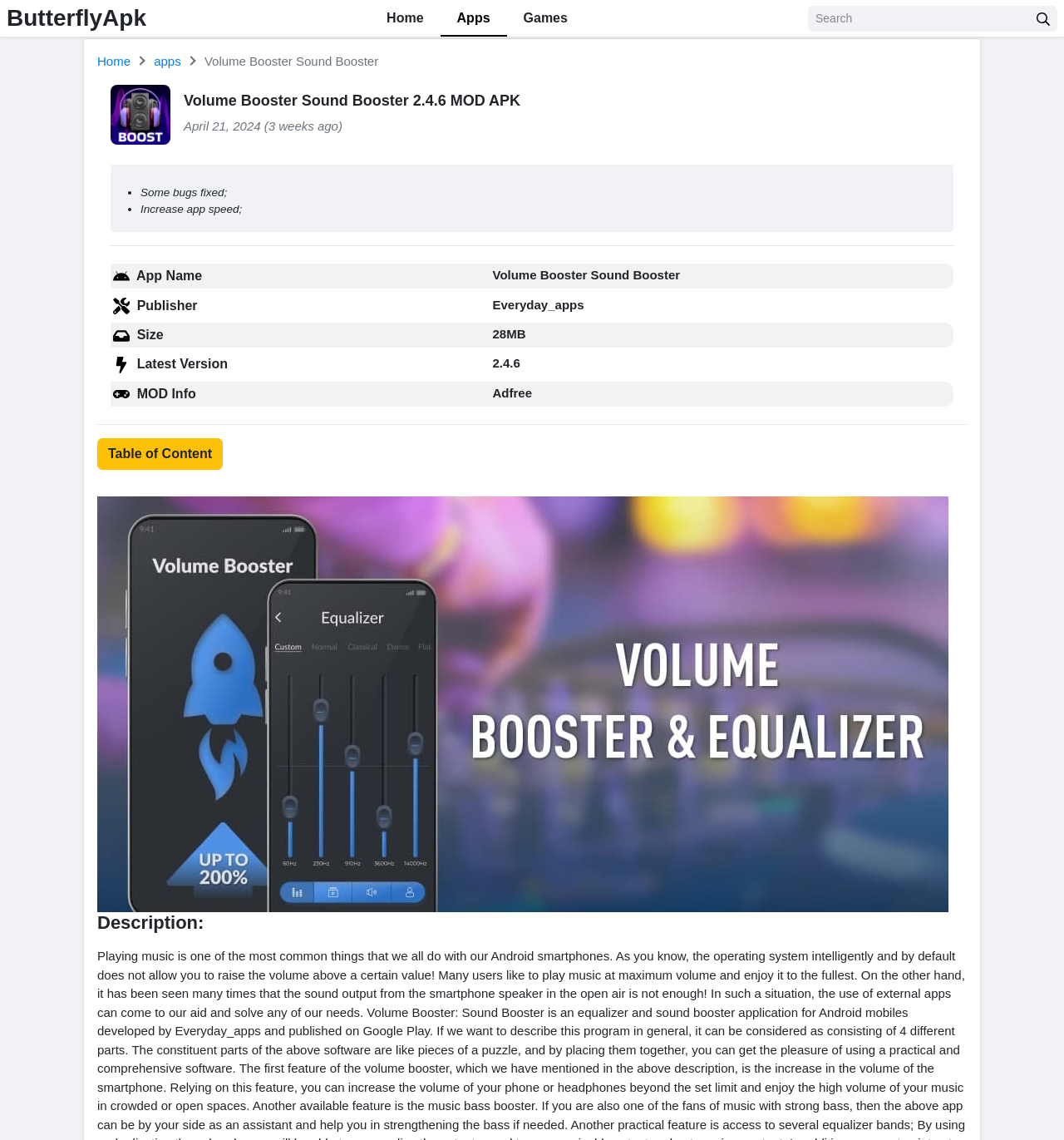What is the size of the app?
Please provide a single word or phrase as your answer based on the screenshot.

28MB